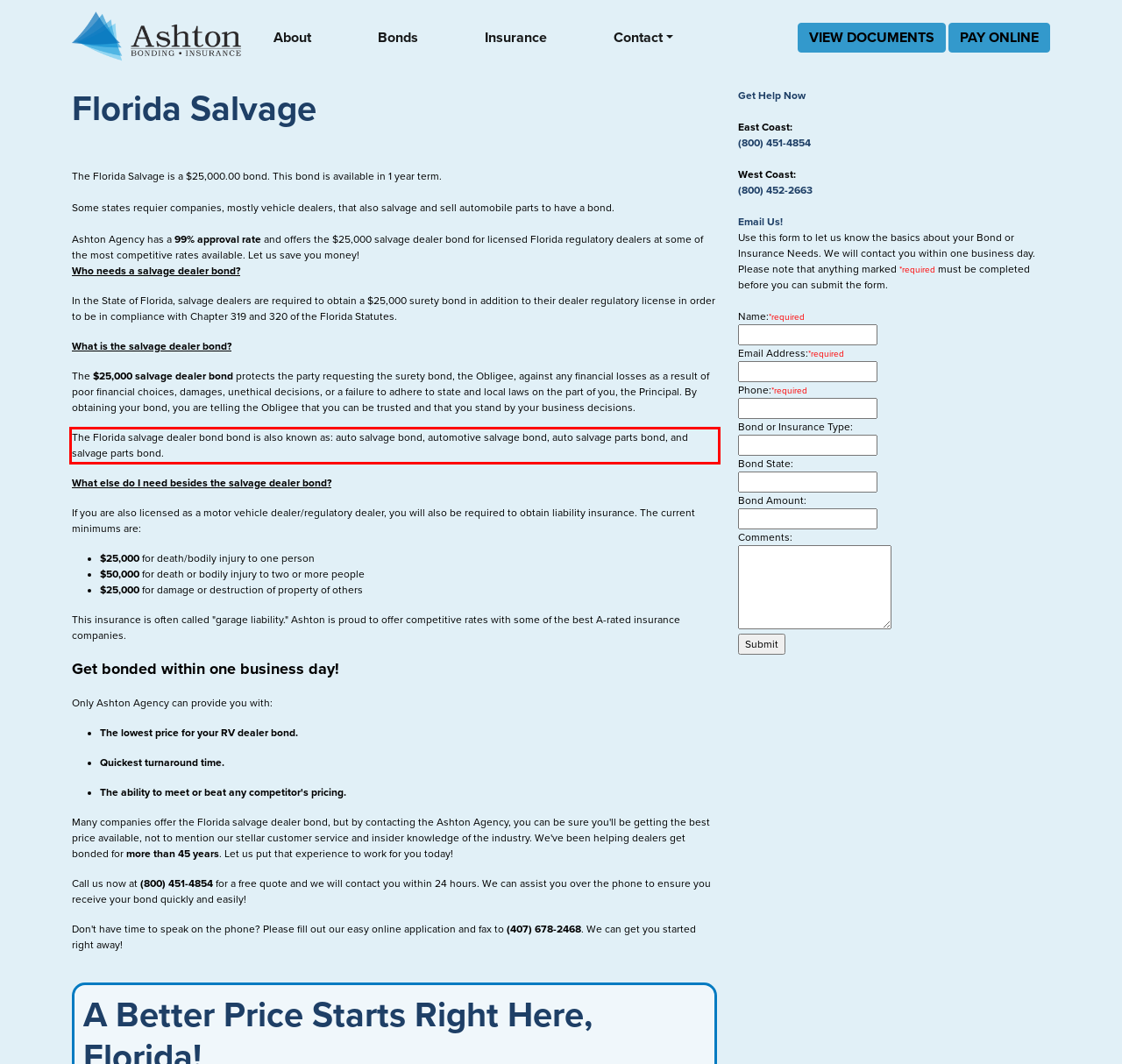Analyze the red bounding box in the provided webpage screenshot and generate the text content contained within.

The Florida salvage dealer bond bond is also known as: auto salvage bond, automotive salvage bond, auto salvage parts bond, and salvage parts bond.